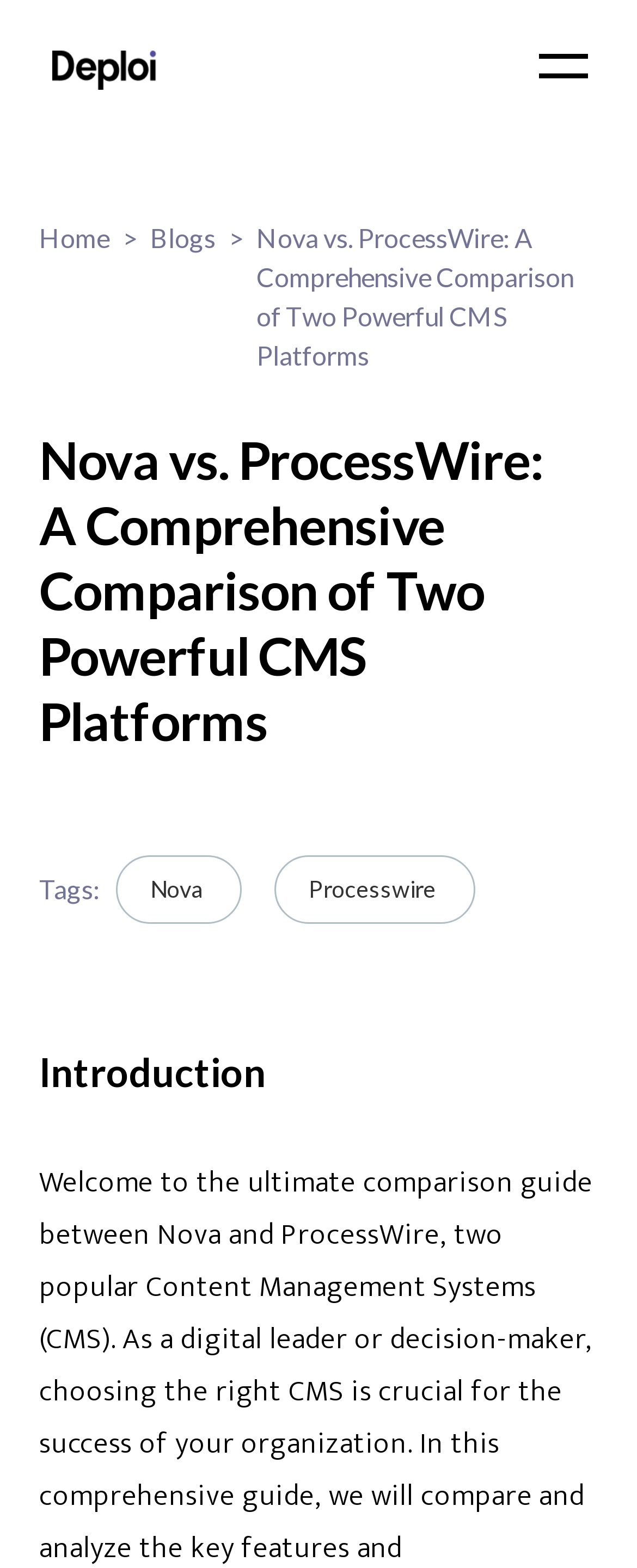Answer the question using only one word or a concise phrase: How many tags are there?

2